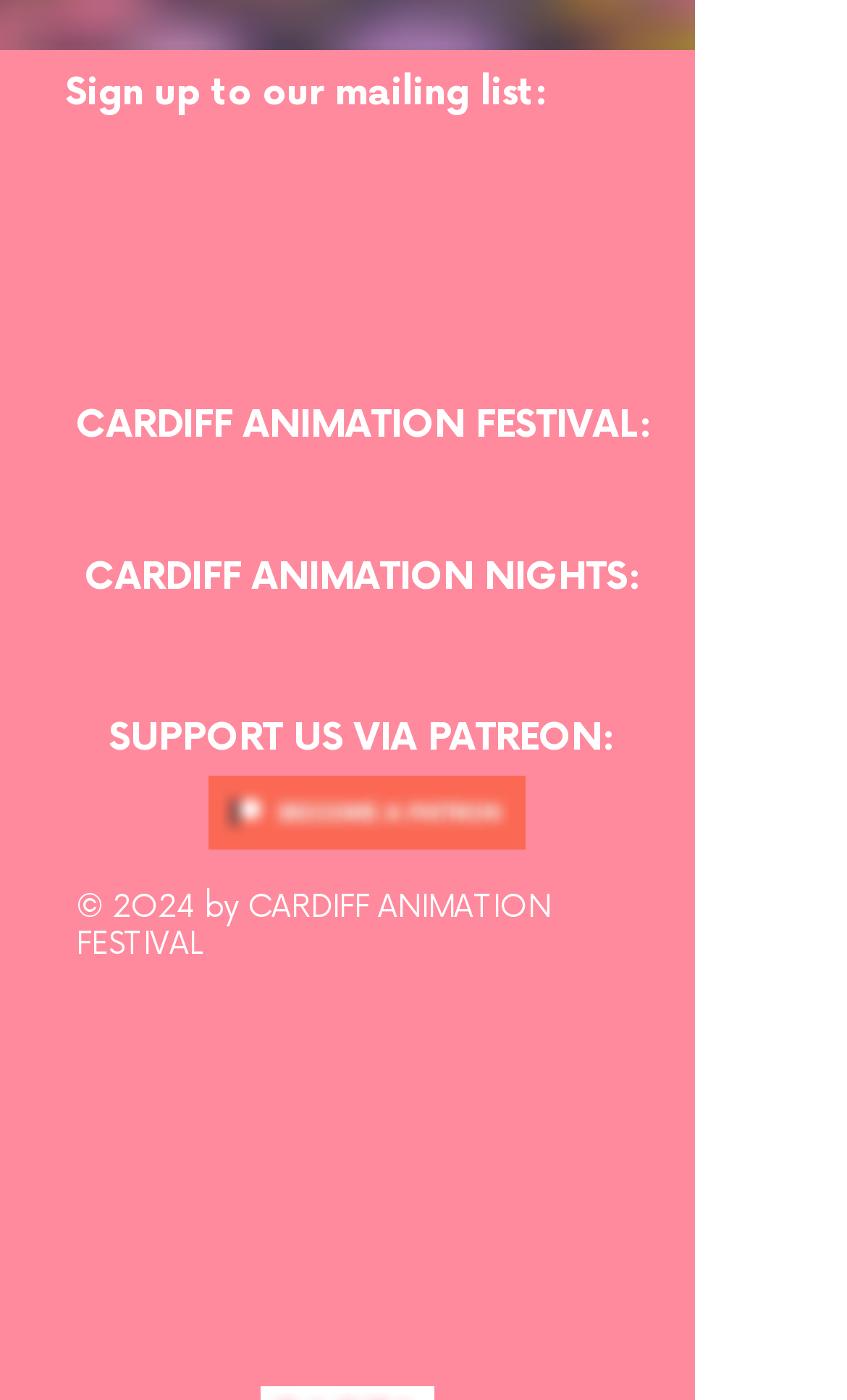Provide the bounding box coordinates for the area that should be clicked to complete the instruction: "Check Instagram".

[0.546, 0.452, 0.623, 0.498]